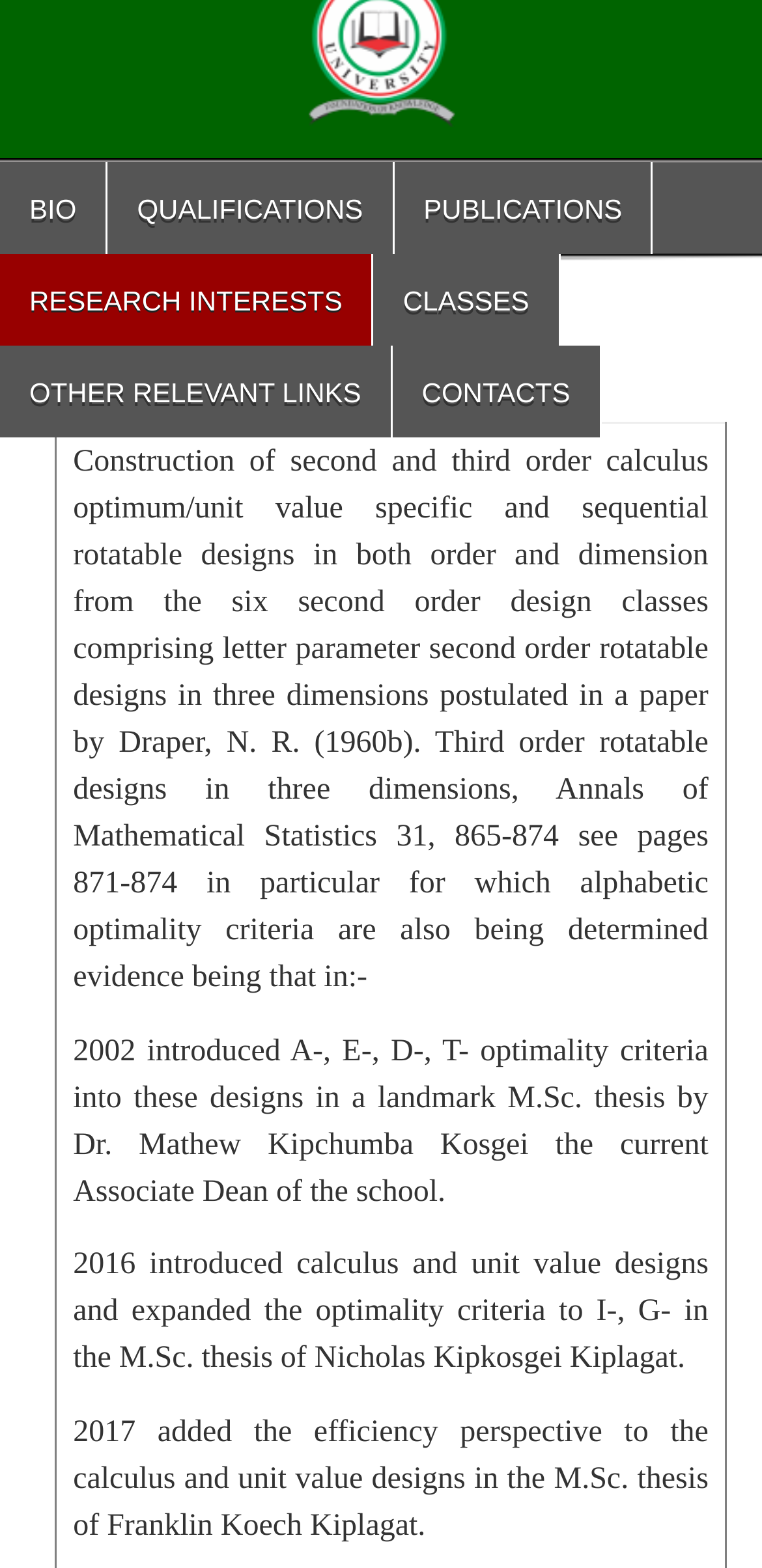Predict the bounding box of the UI element that fits this description: "Classes".

[0.49, 0.162, 0.735, 0.221]